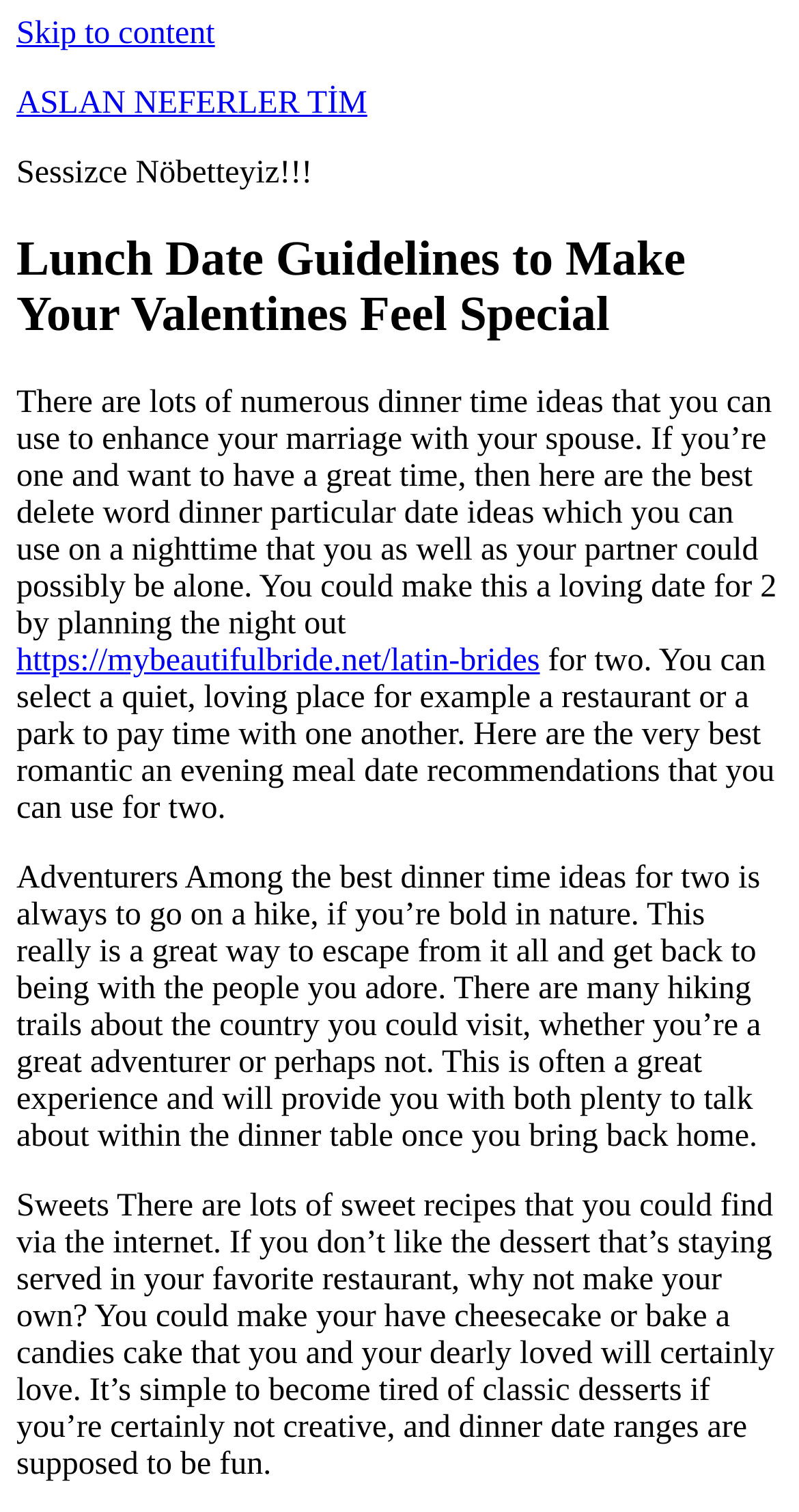Provide a thorough summary of the webpage.

The webpage is about "Lunch Date Guidelines to Make Your Valentines Feel Special" and appears to be a blog post or article. At the top left, there is a link to "Skip to content" and another link to "ASLAN NEFERLER TİM", which seems to be the website's title or logo. Below these links, there is a static text "Sessizce Nöbetteyiz!!!" which is likely a slogan or tagline.

The main content of the webpage is divided into sections, each with a different romantic dinner date idea. The first section has a heading "Lunch Date Guidelines to Make Your Valentines Feel Special" and a paragraph of text that introduces the idea of enhancing one's marriage with romantic dinner dates. There is also a link to "https://mybeautifulbride.net/latin-brides" in this section.

The next section describes a romantic dinner date idea, suggesting a quiet and loving place like a restaurant or a park. The third section is about going on a hike, targeted at adventurous couples. The last section is about making sweet desserts at home, with suggestions for recipes and ideas.

Throughout the webpage, there are four sections of static text, each describing a different dinner date idea. The text is arranged in a single column, with each section following the previous one from top to bottom. There are no images on the page.